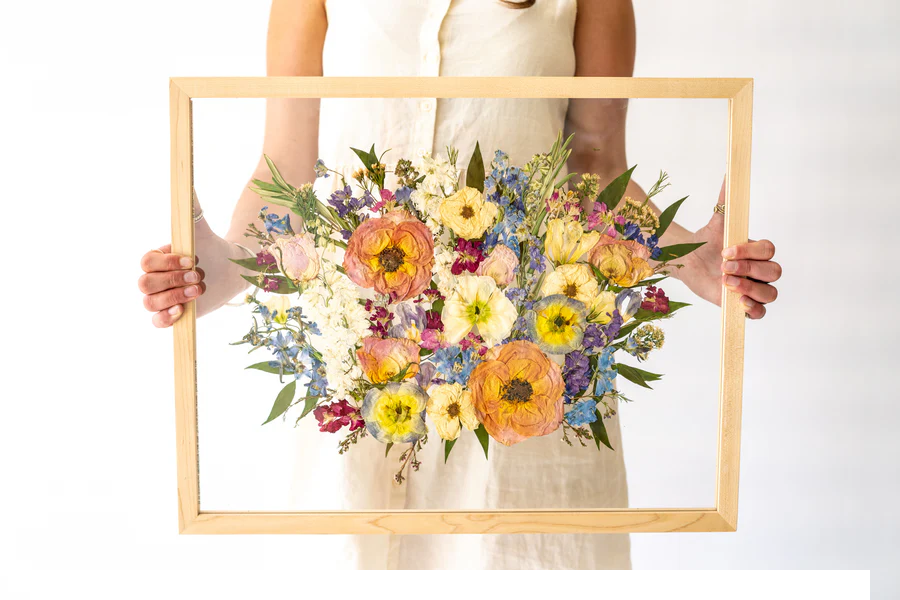Give a concise answer using one word or a phrase to the following question:
What type of garment is the person wearing?

Sleeveless